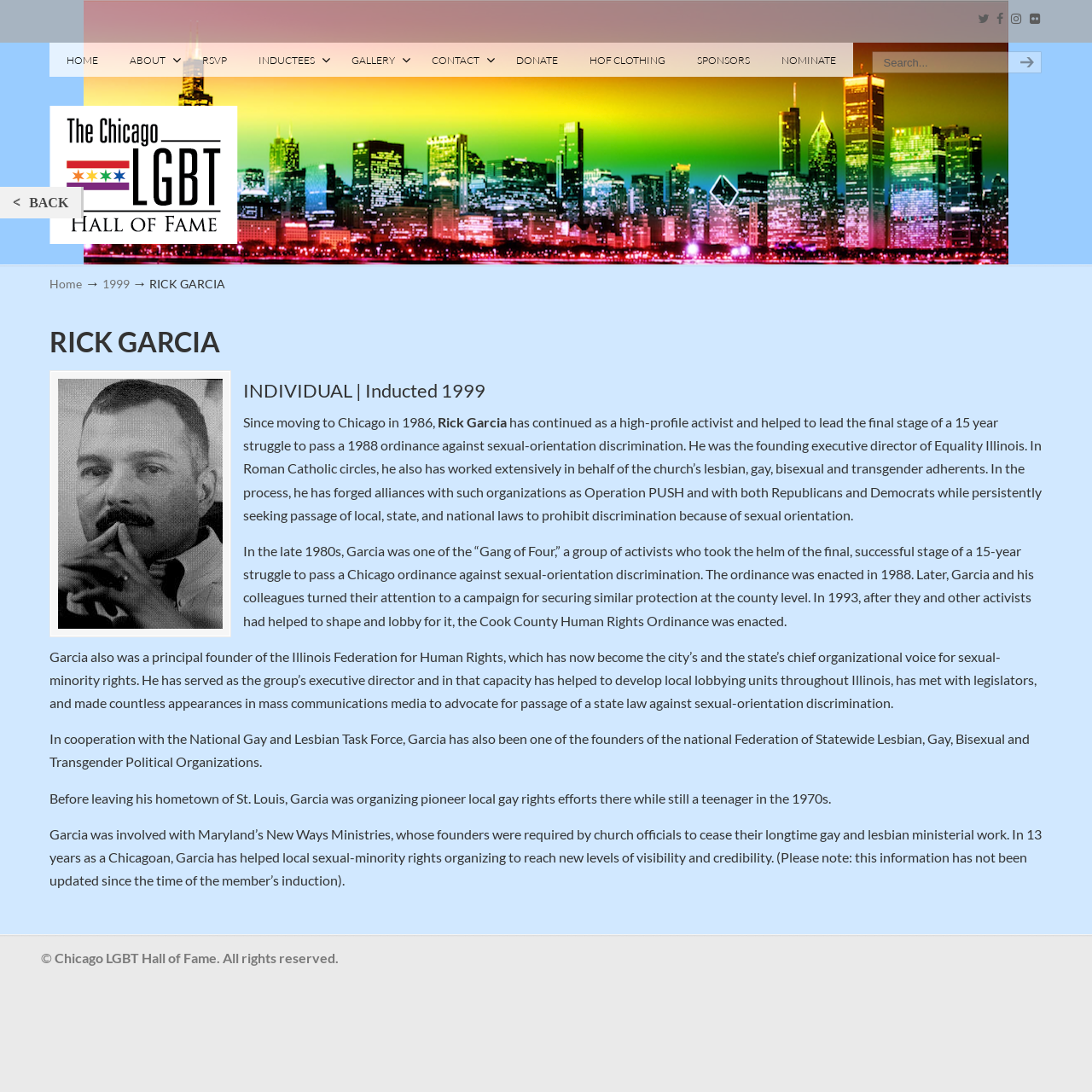Answer the question with a brief word or phrase:
What is the name of the organization founded by Rick Garcia?

Equality Illinois